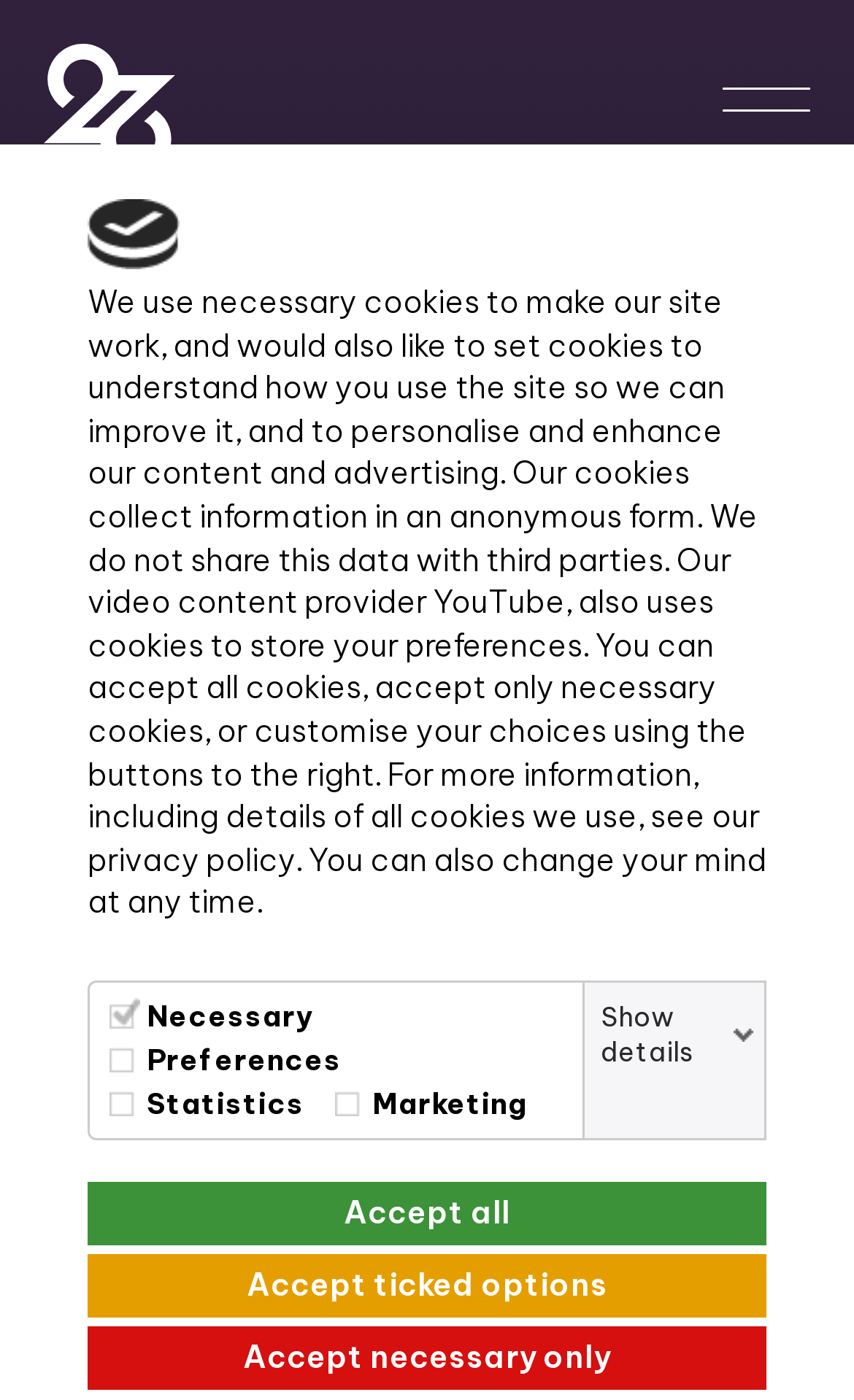Identify and extract the heading text of the webpage.

Download: Legal Sector Search Report